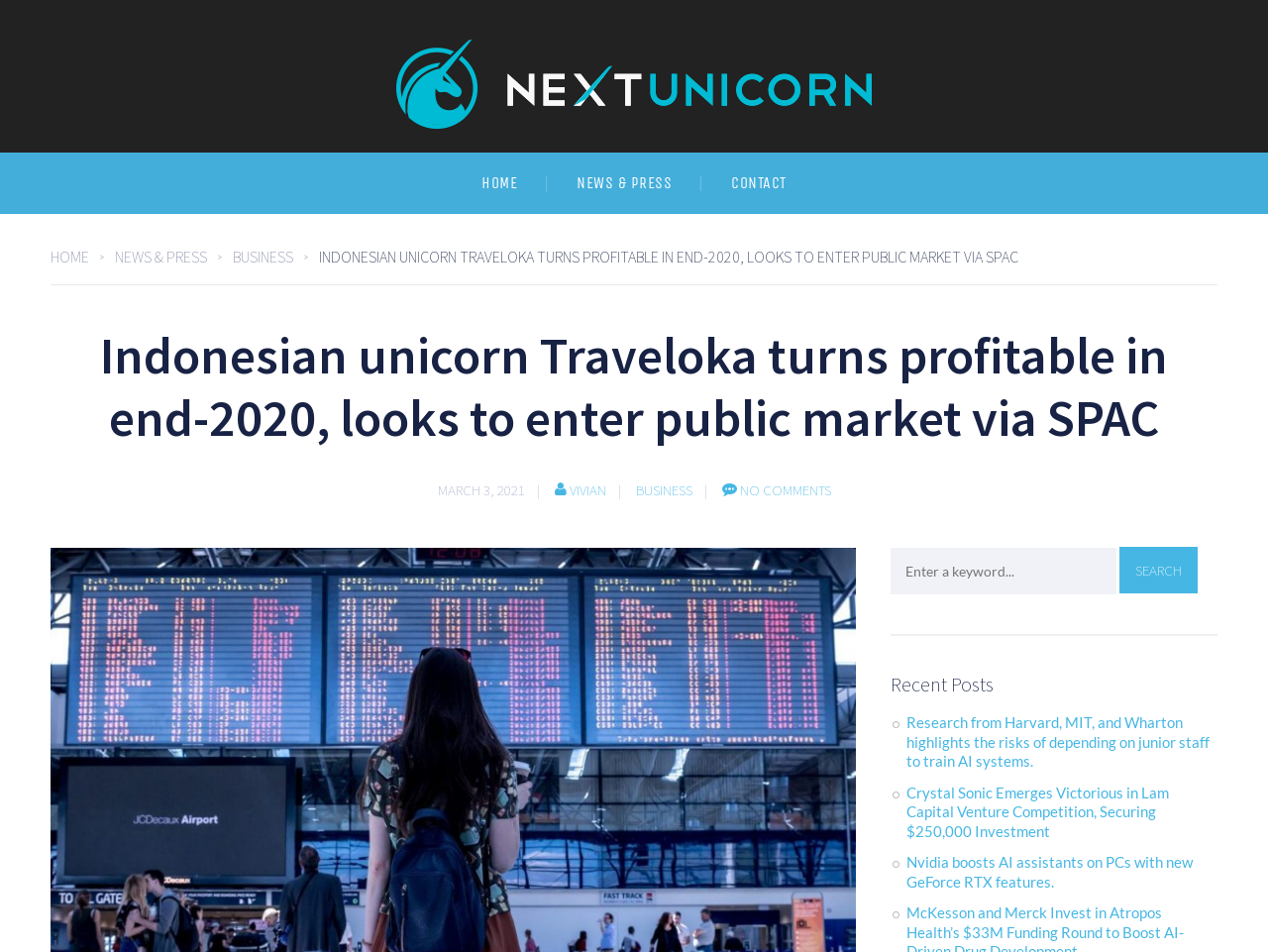Can you identify the bounding box coordinates of the clickable region needed to carry out this instruction: 'Read the news about REVIVAL OF THE ERA'? The coordinates should be four float numbers within the range of 0 to 1, stated as [left, top, right, bottom].

None